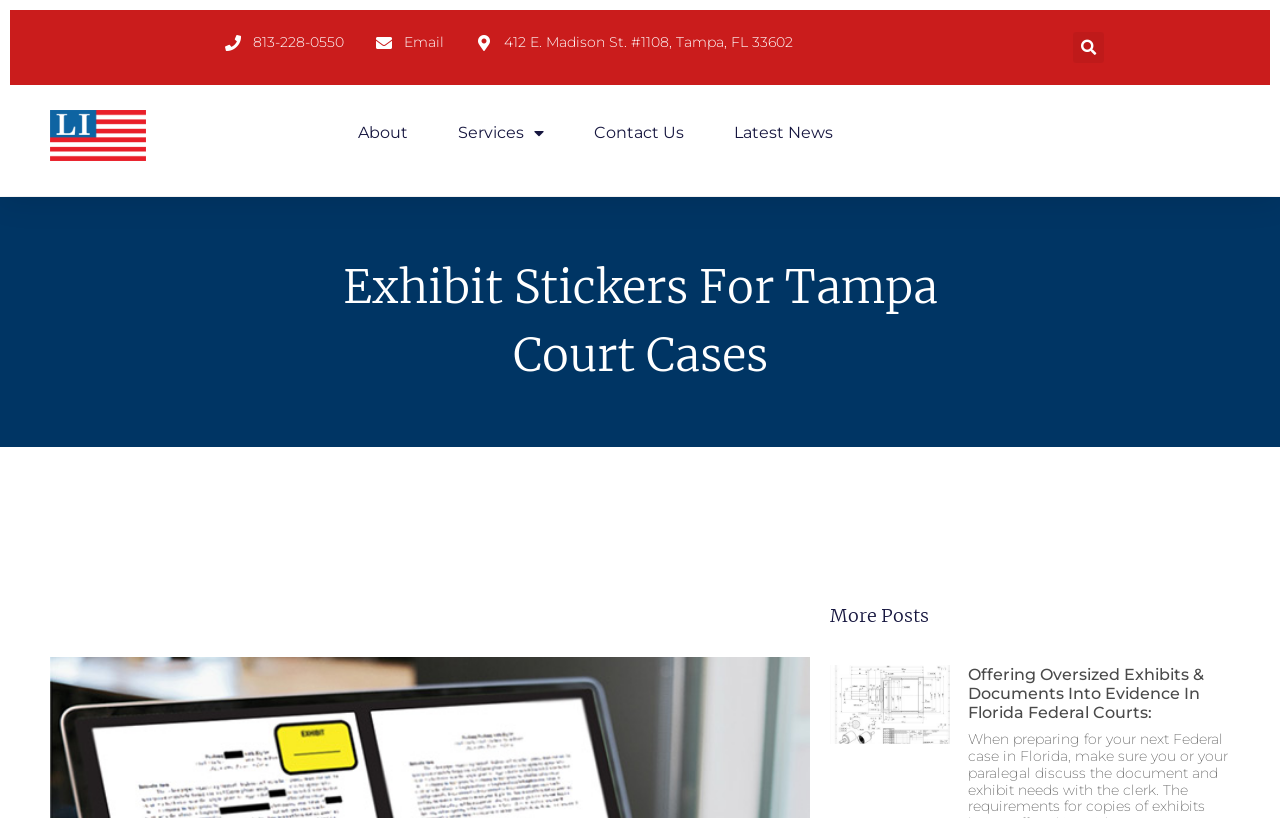Kindly determine the bounding box coordinates for the area that needs to be clicked to execute this instruction: "Explore the Services".

[0.358, 0.134, 0.425, 0.191]